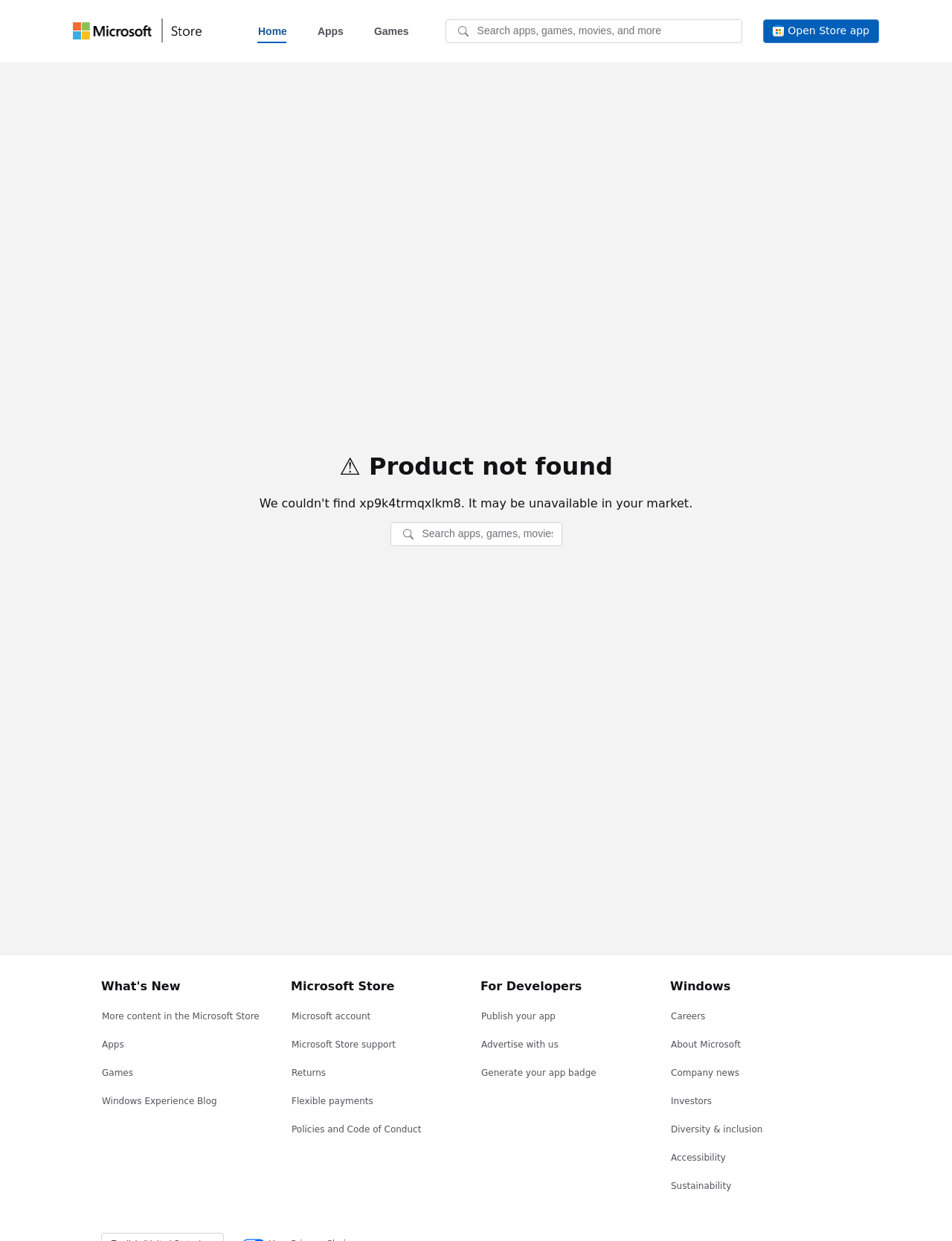Please identify the bounding box coordinates of the clickable area that will allow you to execute the instruction: "View details of Pool Chlorinator Duck".

None